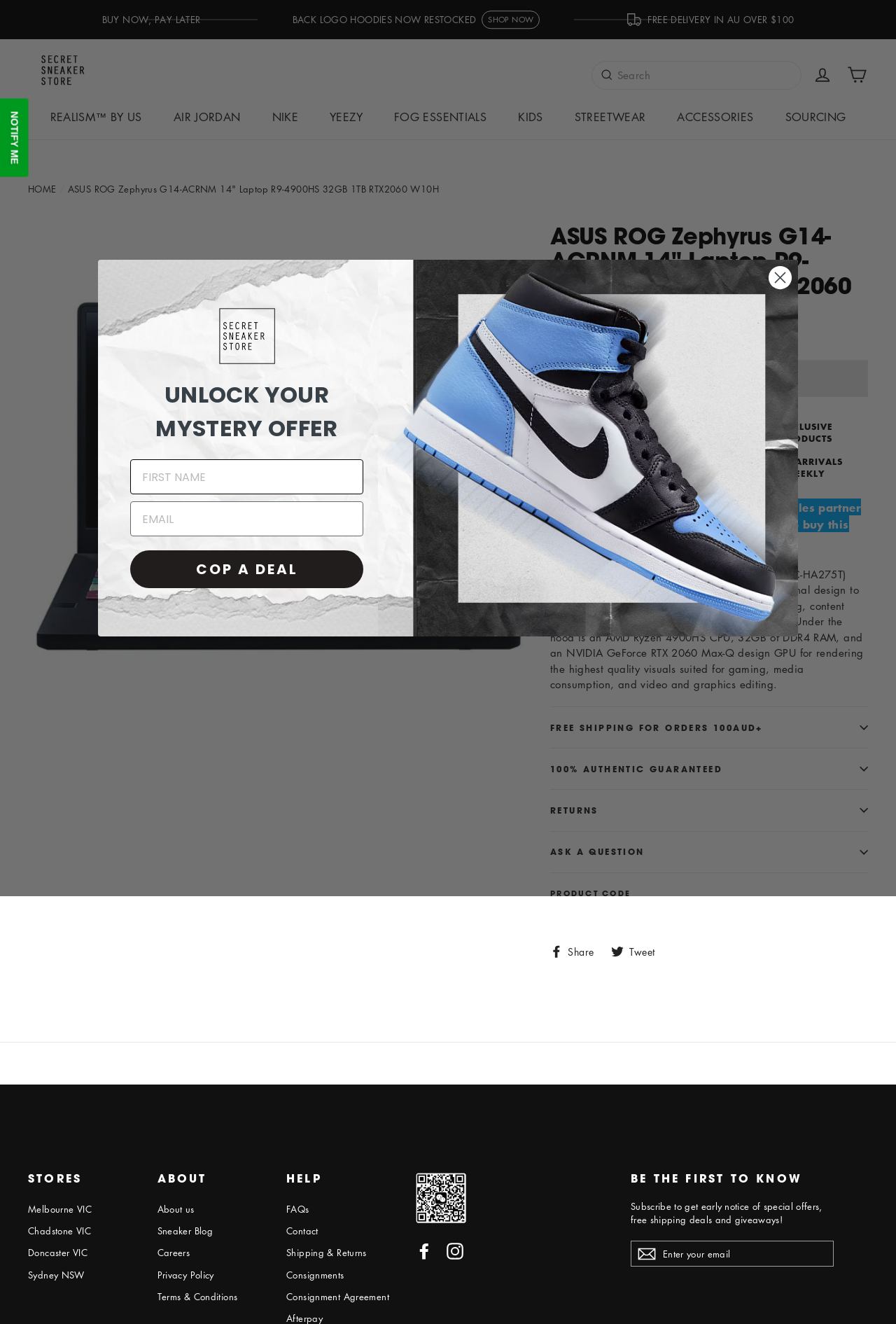What is the CPU of the ASUS ROG Zephyrus G14-ACRNM laptop?
Look at the screenshot and provide an in-depth answer.

The CPU of the laptop can be found in the product description section, where it is stated as 'Under the hood is an AMD Ryzen 4900HS CPU...'.